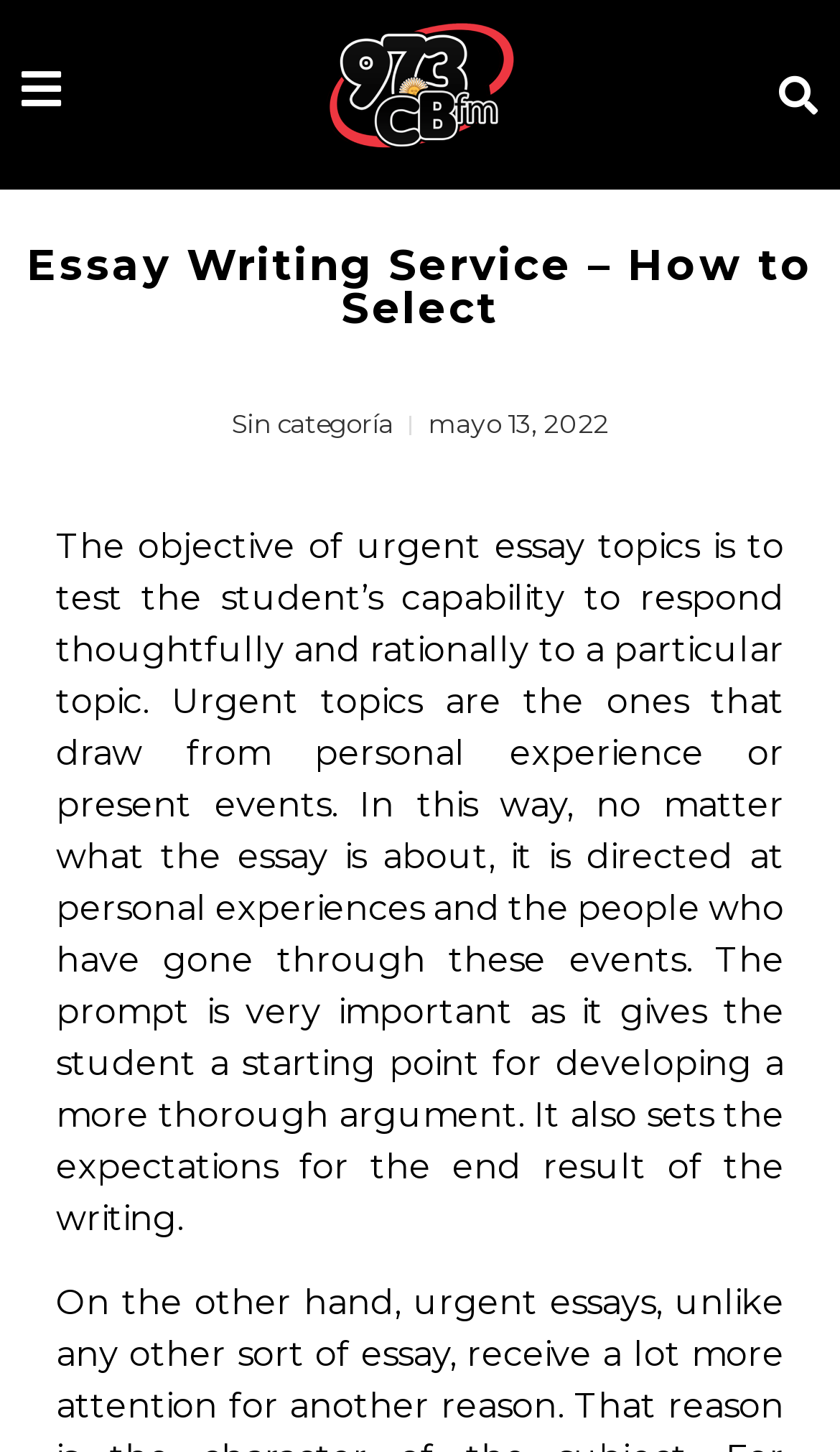From the image, can you give a detailed response to the question below:
What type of events are urgent topics drawn from?

Urgent topics are drawn from personal experience or present events, which is mentioned in the webpage as a characteristic of urgent essay topics.